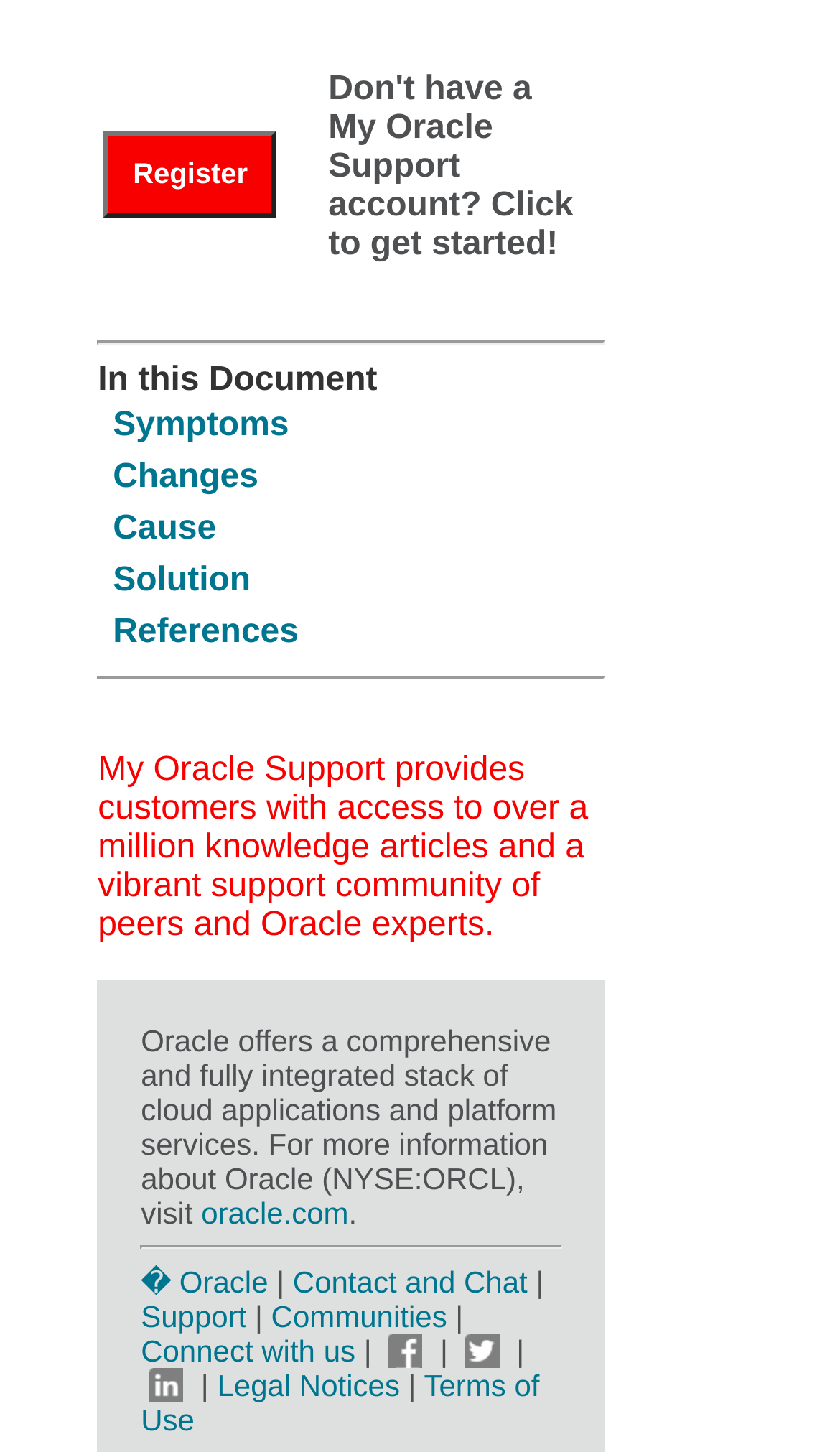Identify the bounding box coordinates for the element you need to click to achieve the following task: "Click Cause". Provide the bounding box coordinates as four float numbers between 0 and 1, in the form [left, top, right, bottom].

[0.134, 0.352, 0.257, 0.377]